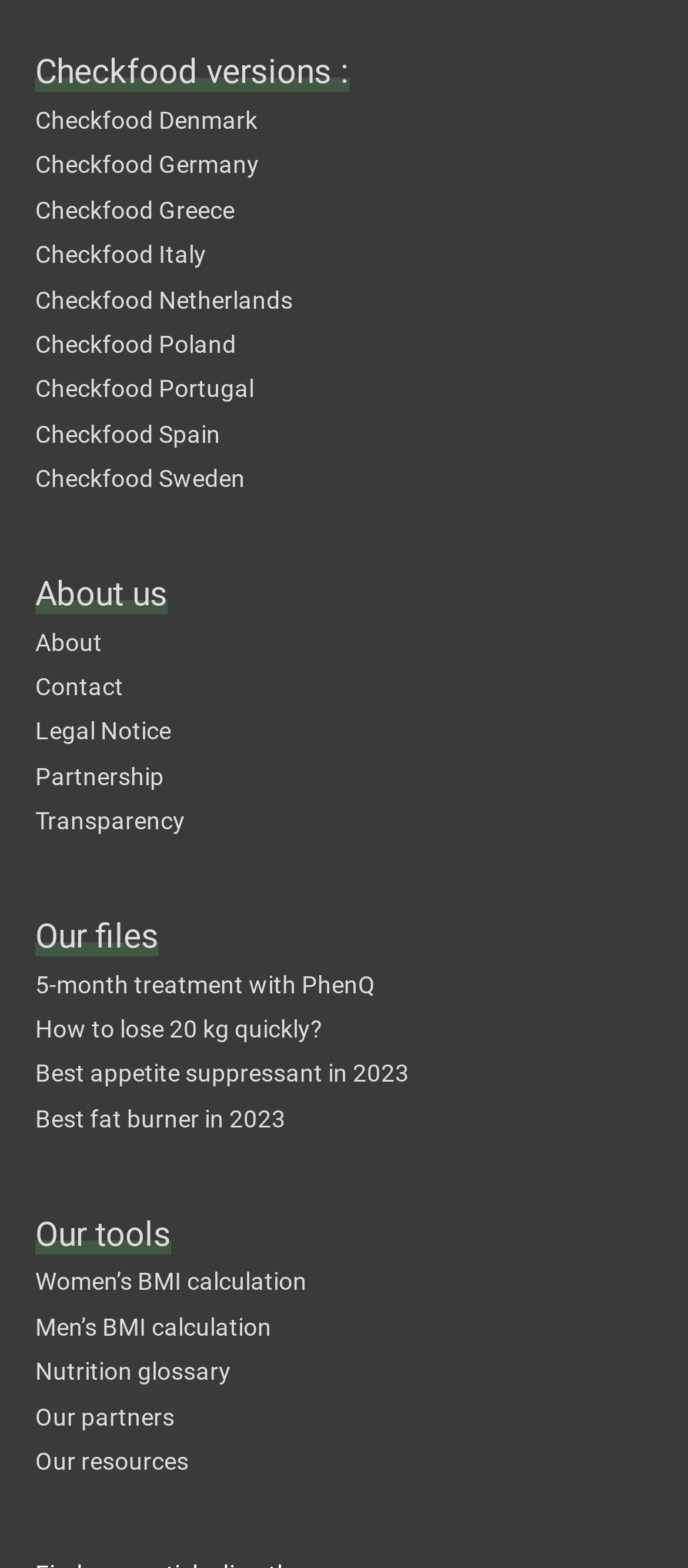Determine the bounding box coordinates of the clickable region to follow the instruction: "Read about 5-month treatment with PhenQ".

[0.051, 0.619, 0.546, 0.637]